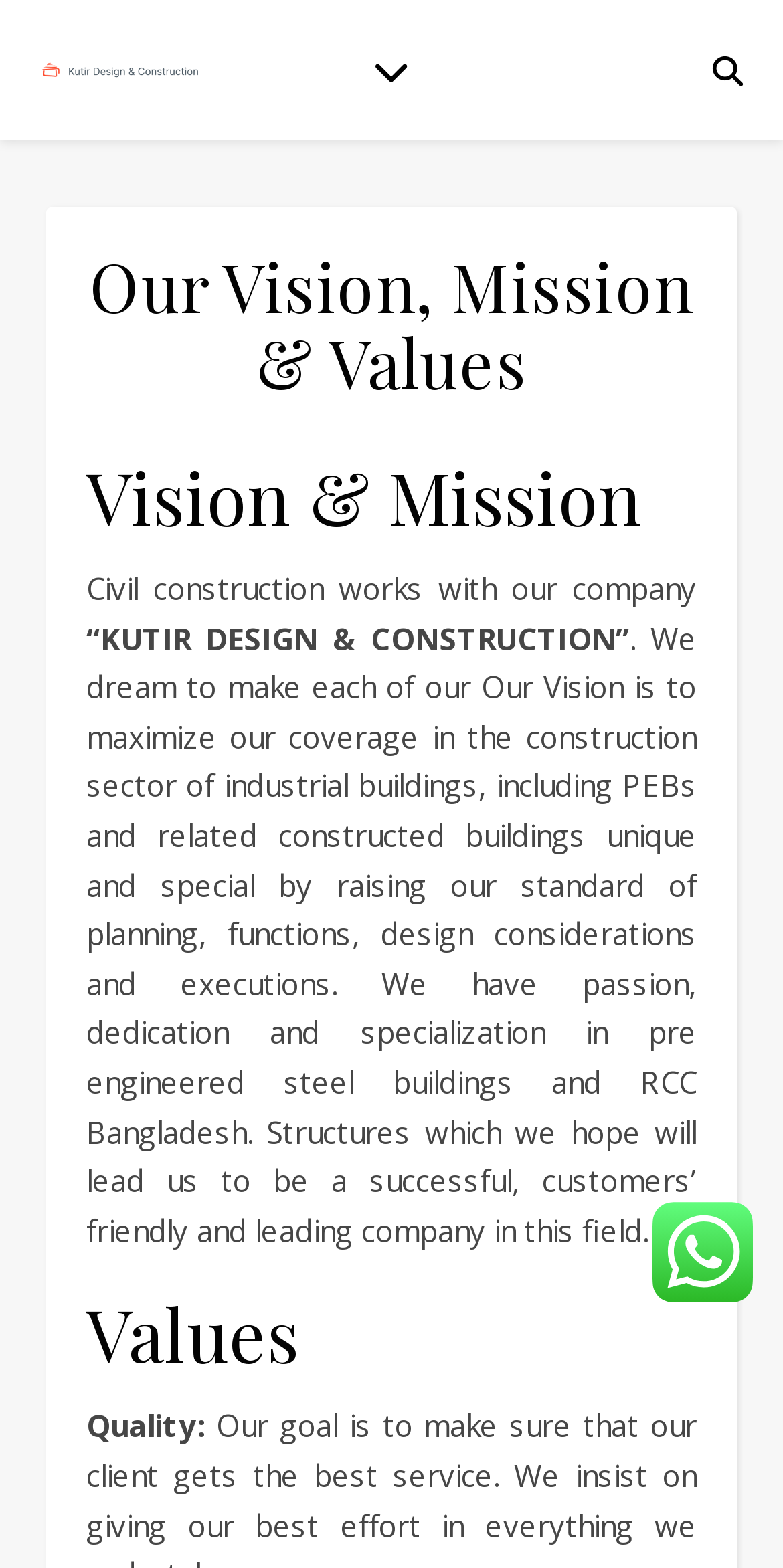Reply to the question with a brief word or phrase: What is the company name mentioned on the webpage?

Kutir Design & Construction